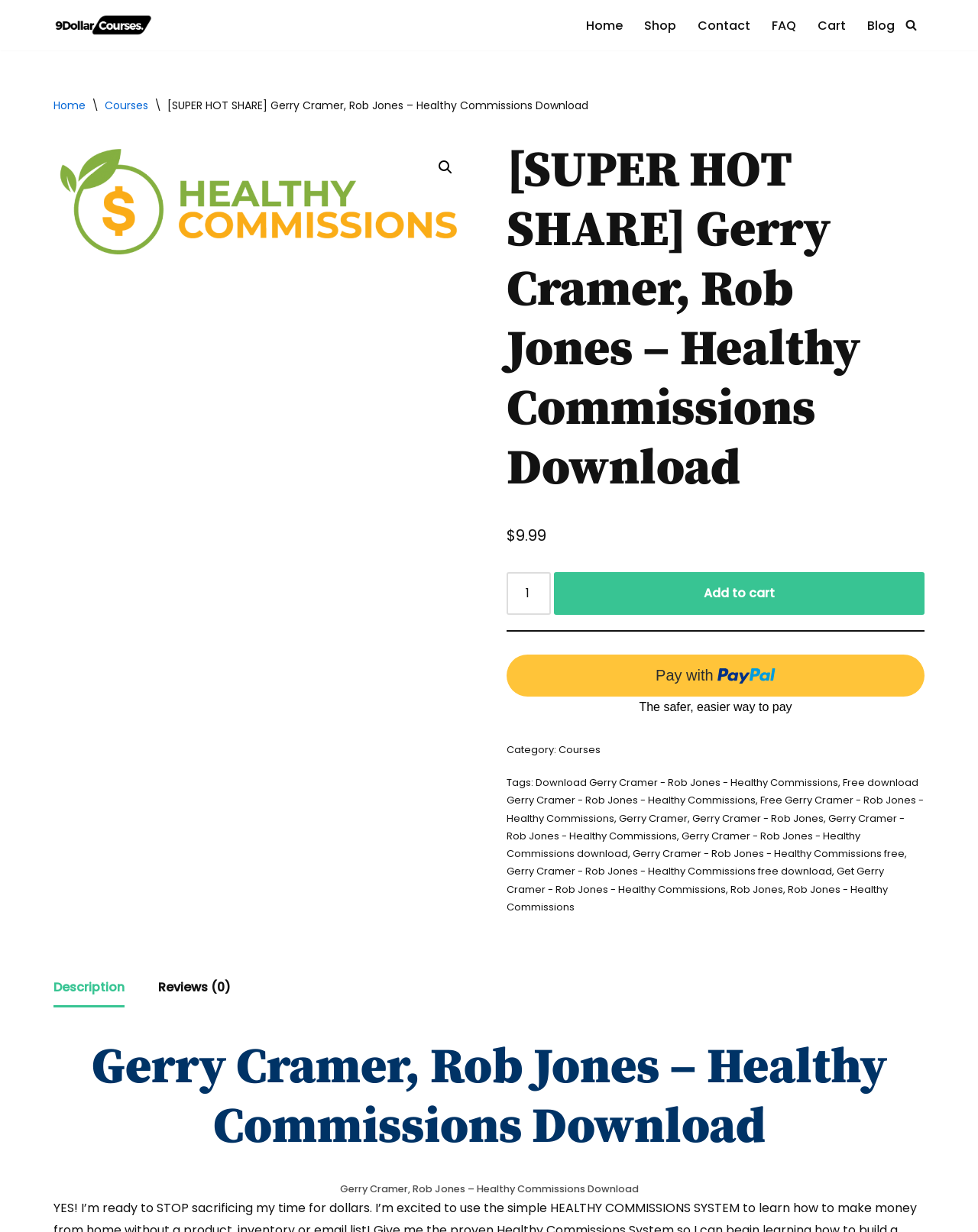Pinpoint the bounding box coordinates for the area that should be clicked to perform the following instruction: "Click Contact".

None